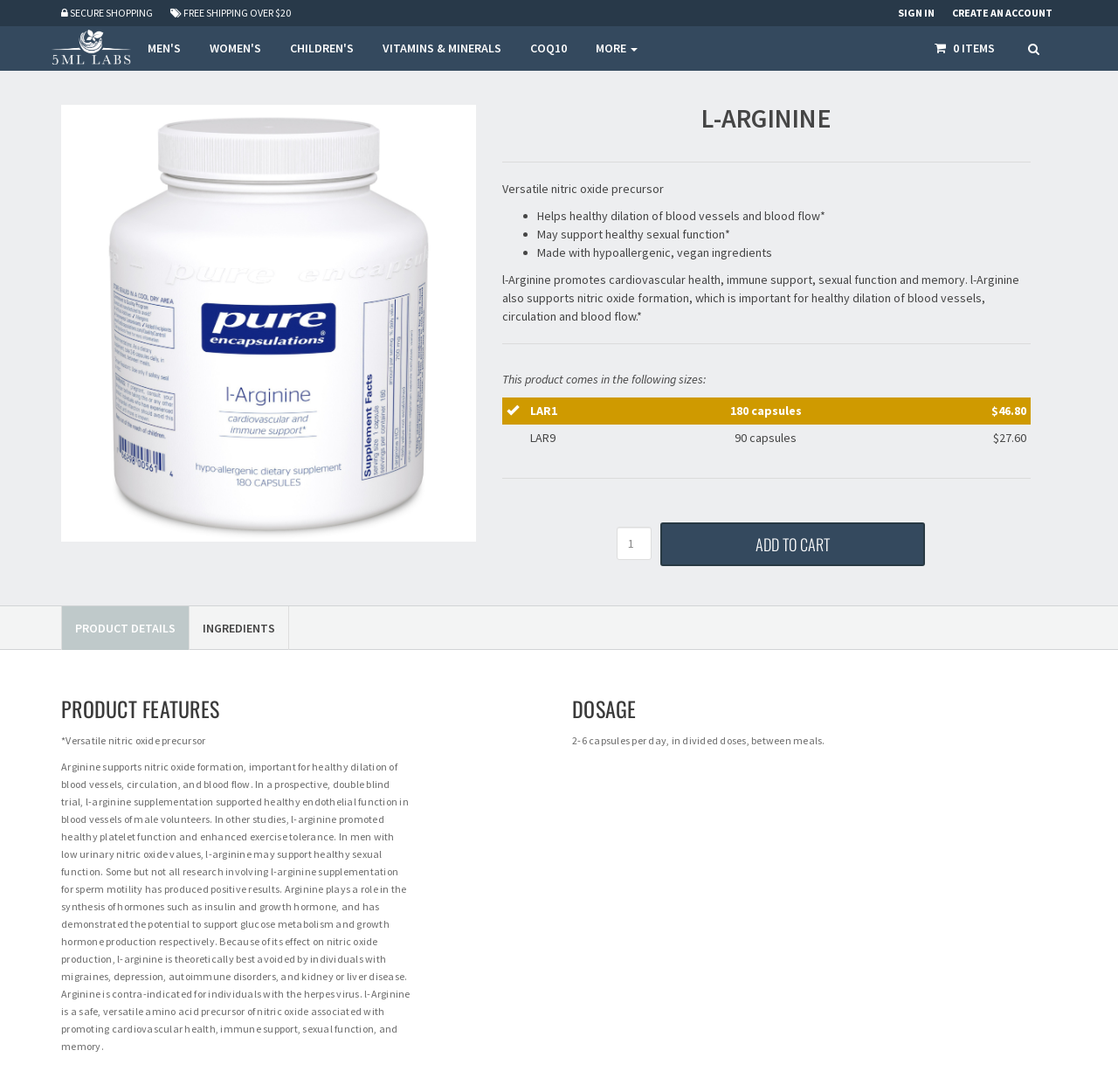Provide a thorough summary of the webpage.

This webpage is about a product called L-Arginine, a dietary supplement that promotes cardiovascular health, immune support, sexual function, and memory. At the top of the page, there are three links for secure shopping, free shipping, and signing in or creating an account. Below these links, there are several navigation links for different categories, including MEN'S, WOMEN'S, CHILDREN'S, VITAMINS & MINERALS, and COQ10.

On the left side of the page, there is a logo for 5ML Labs, accompanied by an image. On the right side, there is a shopping cart icon with a notification that it is empty.

The main content of the page is divided into sections. The first section has a heading "L-ARGININE" and an image of the product. Below the heading, there is a brief description of the product, stating that it is a versatile nitric oxide precursor. This section also lists three benefits of the product: it helps healthy dilation of blood vessels and blood flow, may support healthy sexual function, and is made with hypoallergenic, vegan ingredients.

The next section provides more detailed information about the product, stating that it promotes cardiovascular health, immune support, sexual function, and memory. It also supports nitric oxide formation, which is important for healthy dilation of blood vessels, circulation, and blood flow.

Below this section, there is a table that lists the product's sizes and prices. The sizes available are 180 capsules and 90 capsules, priced at $46.80 and $27.60, respectively.

The next section has a heading "Quantity" and allows users to select the quantity of the product they want to add to their cart. There is also an "ADD TO CART" button.

At the bottom of the page, there is a tab list with two tabs: "PRODUCT DETAILS" and "INGREDIENTS". The "INGREDIENTS" tab is selected by default and displays a detailed description of the product's features, including its role in nitric oxide production, its effects on cardiovascular health, immune support, sexual function, and memory, and its potential interactions with certain health conditions.